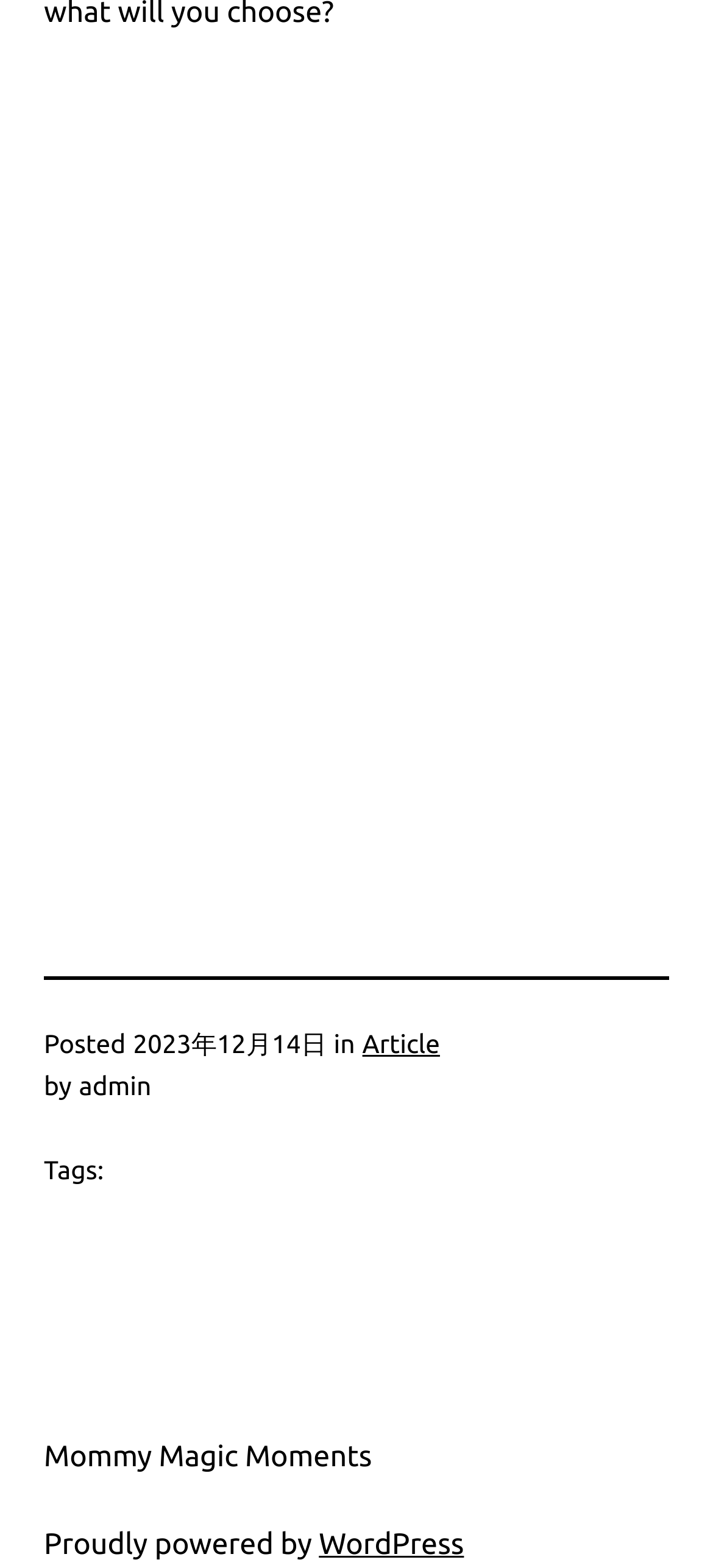Using the given description, provide the bounding box coordinates formatted as (top-left x, top-left y, bottom-right x, bottom-right y), with all values being floating point numbers between 0 and 1. Description: Mommy Magic Moments

[0.062, 0.919, 0.522, 0.94]